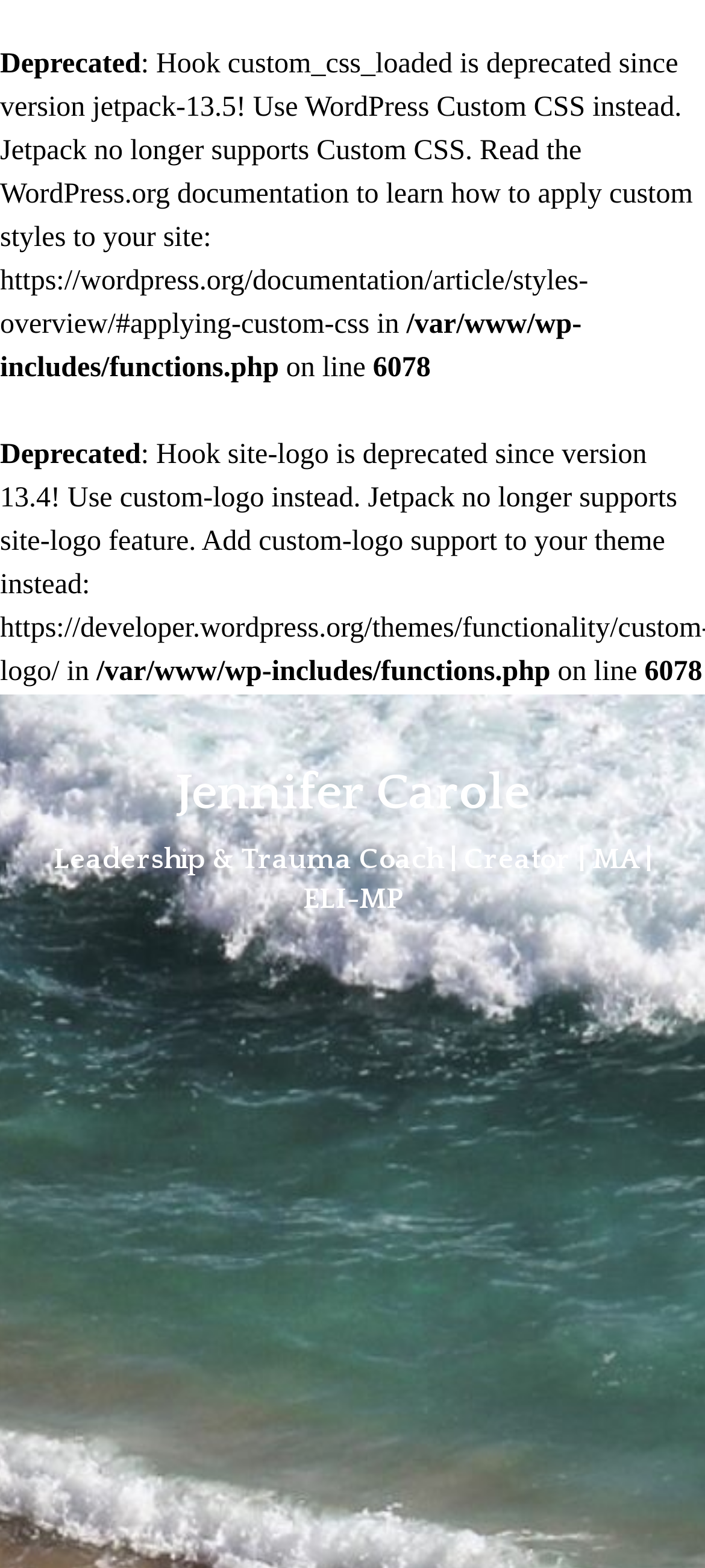Describe every aspect of the webpage comprehensively.

The webpage appears to be a personal blog or website, with a focus on the author, Jennifer Carole, who is a Leadership & Trauma Coach, Creator, and holds an MA and ELI-MP degree. 

At the top of the page, there are several warning messages or error notifications, including two instances of "Deprecated" warnings, which seem to be related to custom CSS and WordPress. These warnings are positioned near the top-left corner of the page.

Below these warnings, the author's name, "Jennifer Carole", is prominently displayed in a heading, with a link to her profile or homepage. This element is centered near the top of the page.

Underneath the author's name, her profession and credentials are listed in another heading, which is also centered on the page. 

The meta description mentions DeAngelo's preliminary trial and surprises in February 2020, but this content is not immediately visible on the page. It is possible that this information is further down the page or on a subsequent page.